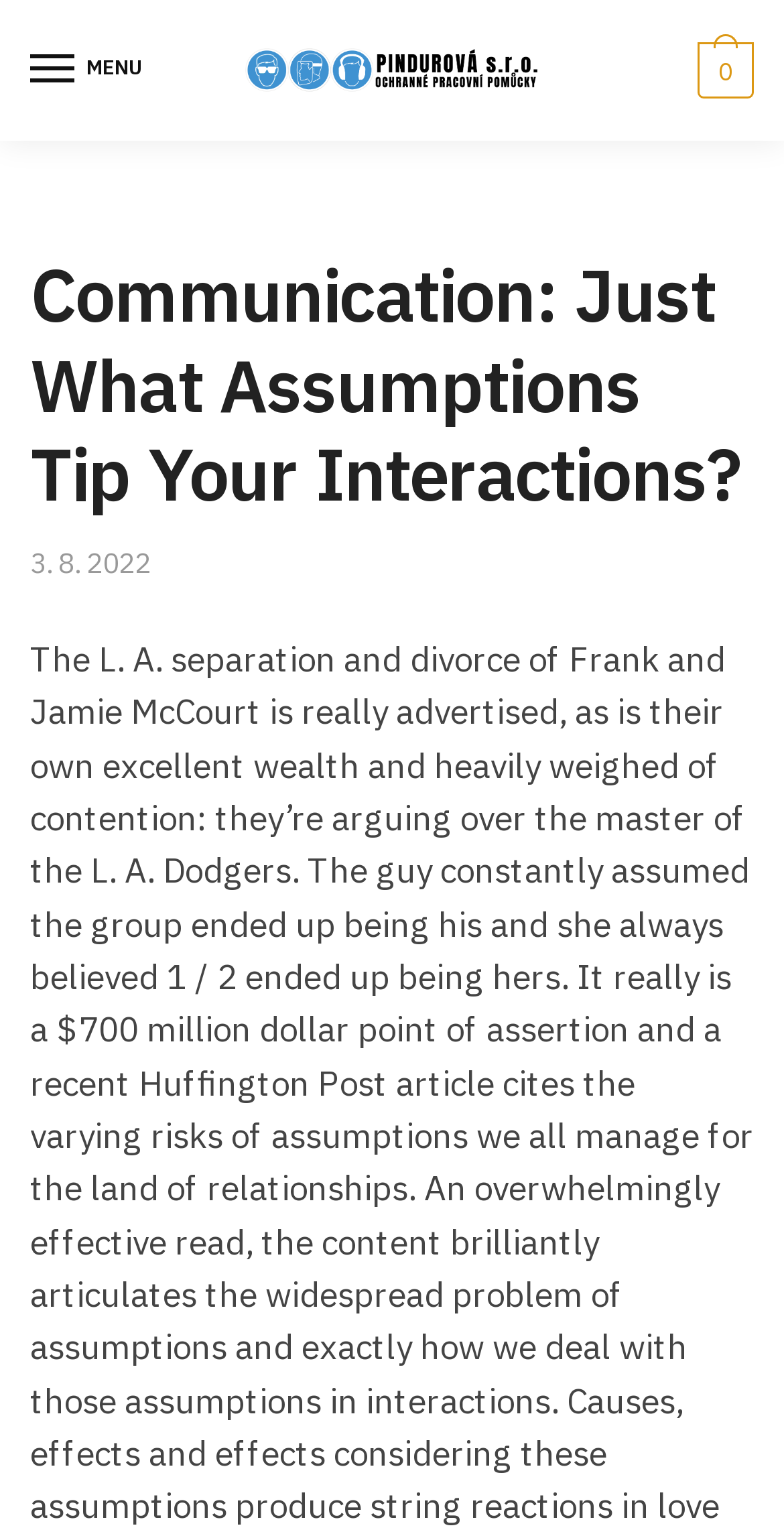Given the description of the UI element: "parent_node: MENU", predict the bounding box coordinates in the form of [left, top, right, bottom], with each value being a float between 0 and 1.

[0.312, 0.031, 0.688, 0.06]